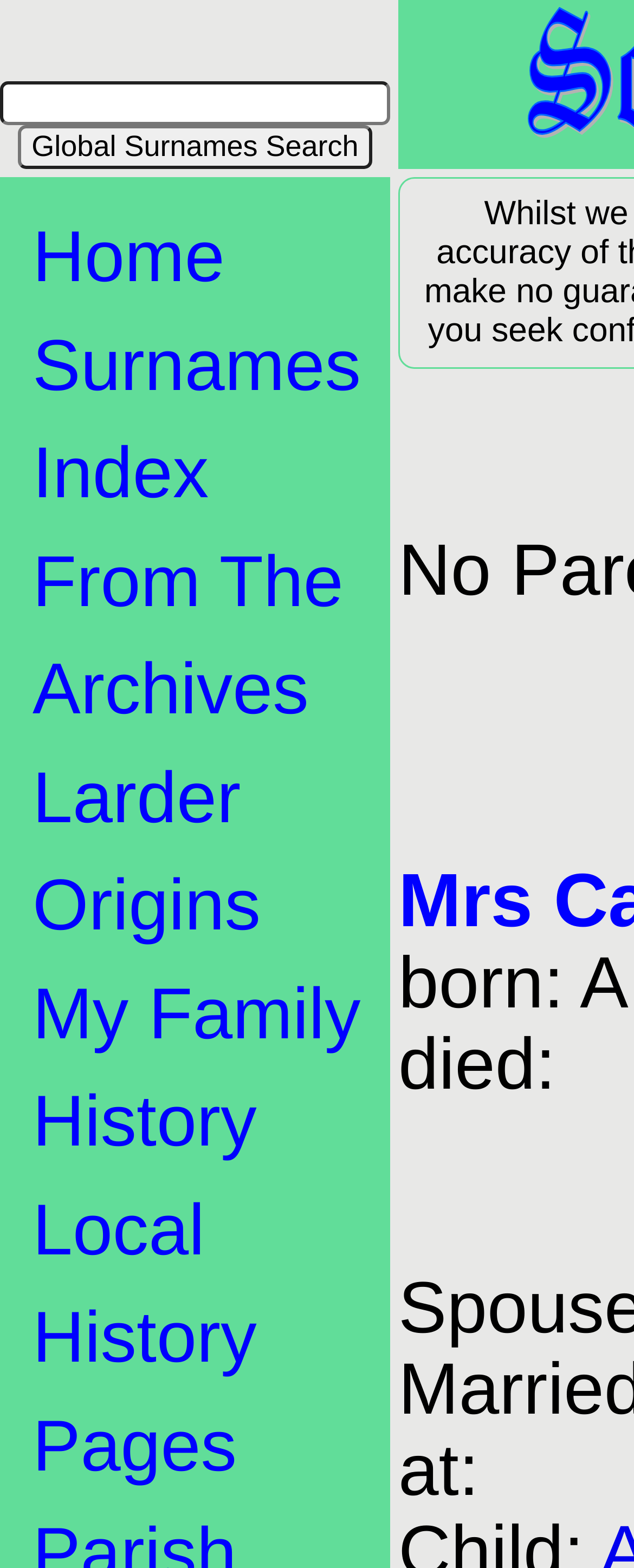Locate the bounding box coordinates of the clickable region necessary to complete the following instruction: "go to home page". Provide the coordinates in the format of four float numbers between 0 and 1, i.e., [left, top, right, bottom].

[0.051, 0.139, 0.354, 0.19]